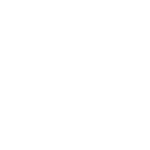Describe the image in great detail, covering all key points.

This image represents Baker's Corner Preschool in Coquitlam, British Columbia, illustrating the warm and nurturing environment it provides for early childhood education. The preschool emphasizes a play-based, parent-involved approach, aimed at fostering holistic development in children. Miss Brittney Allen, the Lead Teacher, is dedicated to creating inclusive learning experiences that cater to the interests and passions of her students. The image likely accompanies a section highlighting the educators at the preschool, including their qualifications and commitment to enriching young minds through engaging activities and outdoor play.